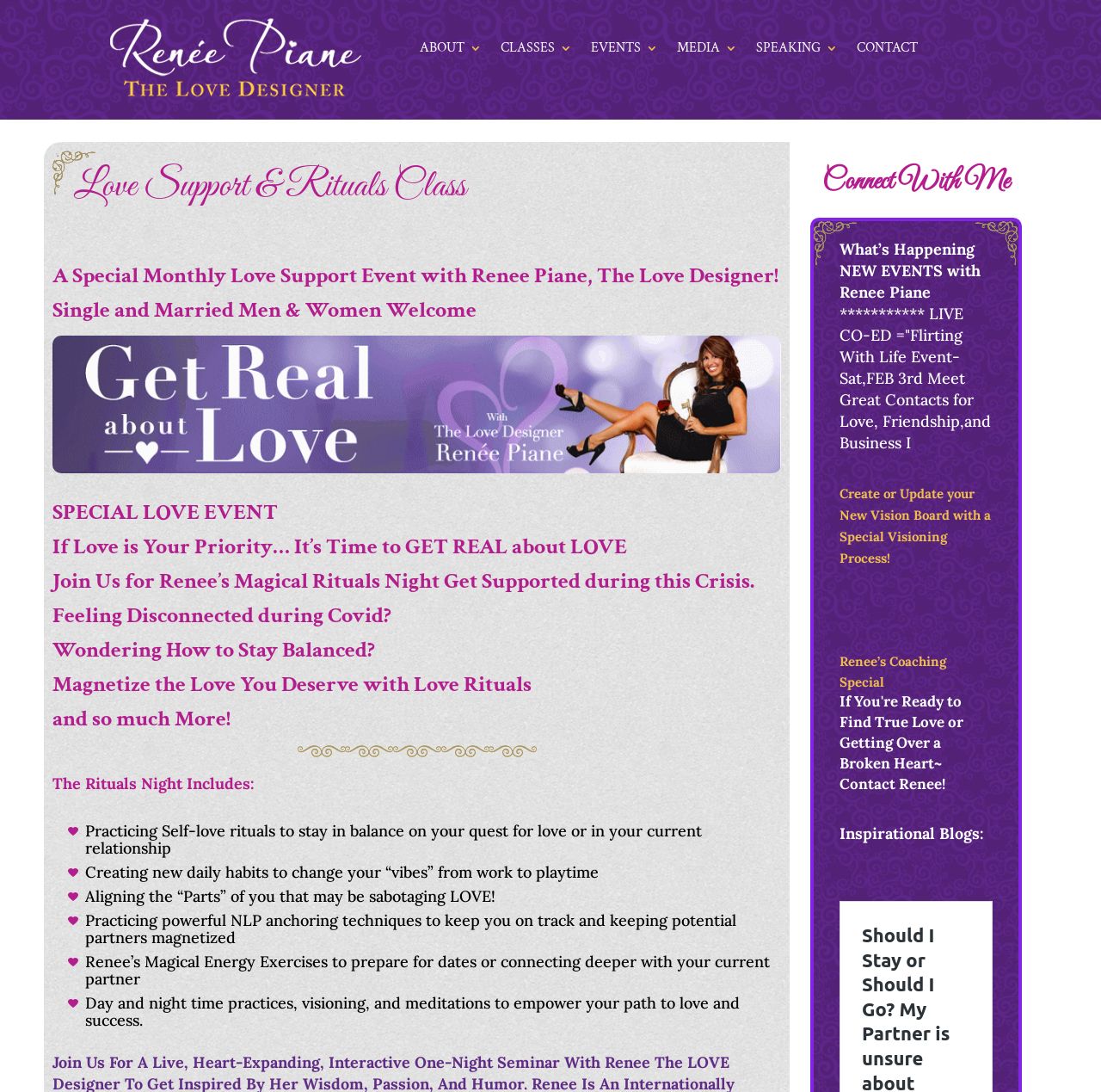Provide the bounding box coordinates for the UI element that is described by this text: "Renee’s". The coordinates should be in the form of four float numbers between 0 and 1: [left, top, right, bottom].

[0.762, 0.579, 0.808, 0.613]